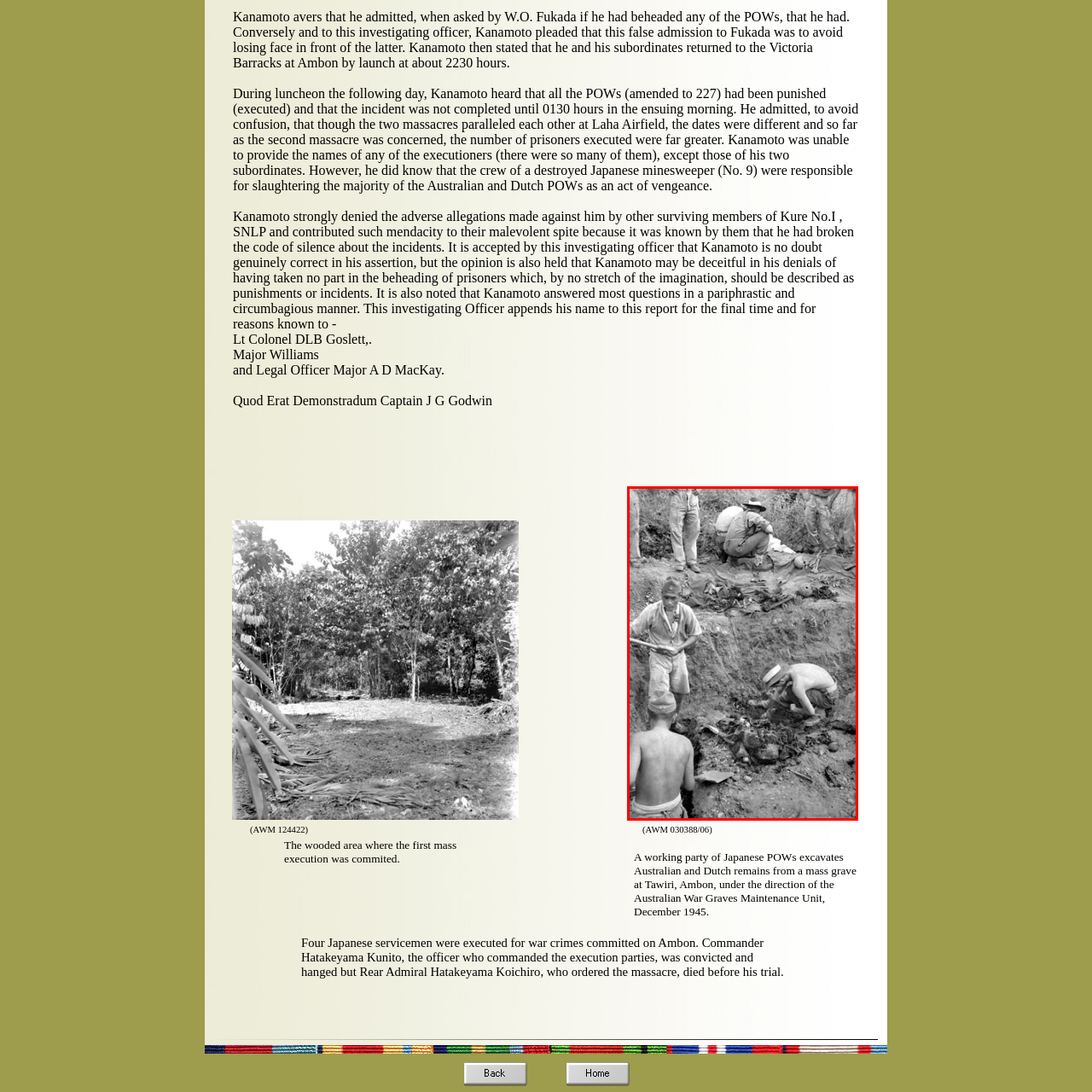Examine the content inside the red bounding box and offer a comprehensive answer to the following question using the details from the image: Who is supervising the excavation of remains?

According to the caption, the Australian War Graves Maintenance Unit is supervising the excavation of remains, which is evident from the image depicting the somber task of uncovering and identifying the remains of Australian and Dutch servicemen.